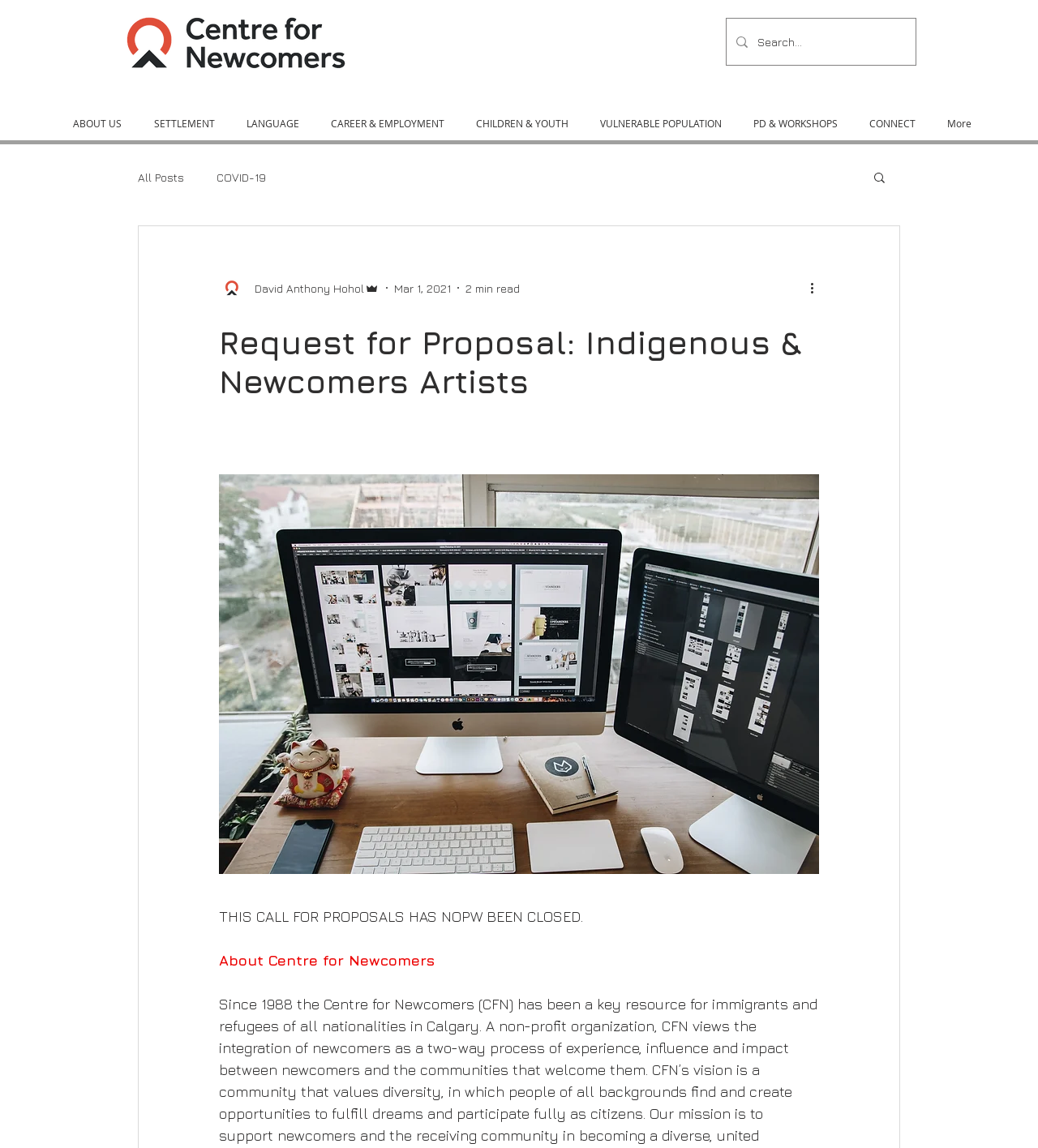Determine the bounding box for the UI element described here: "PD & WORKSHOPS".

[0.714, 0.089, 0.826, 0.126]